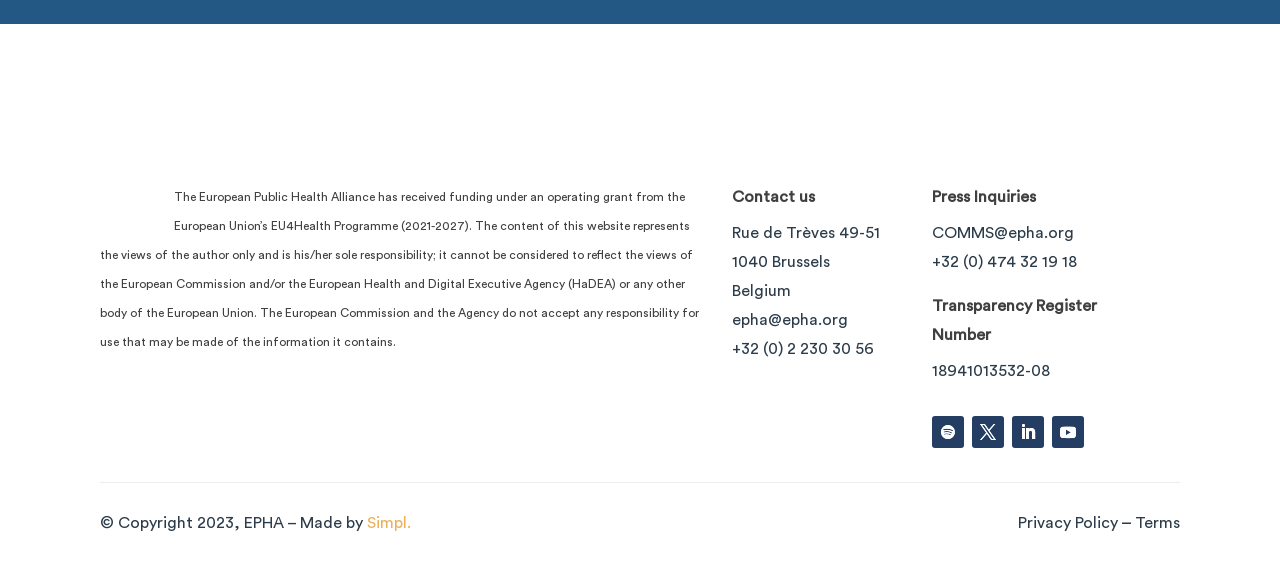Please examine the image and provide a detailed answer to the question: What is the purpose of the EU4Health Programme?

Although the webpage mentions that the European Public Health Alliance has received funding under an operating grant from the European Union’s EU4Health Programme, it does not explicitly state the purpose of the programme.